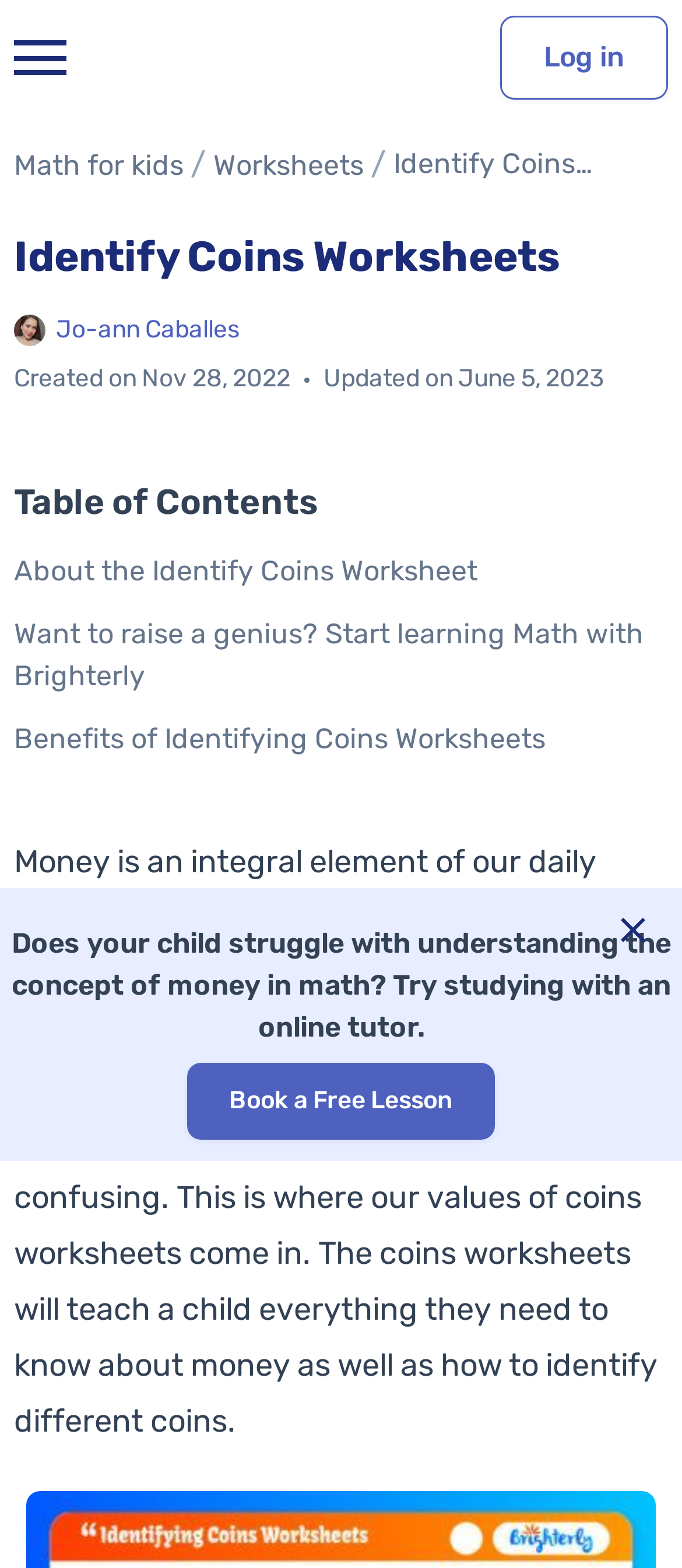What is the purpose of the coins worksheets?
Carefully analyze the image and provide a thorough answer to the question.

The purpose of the coins worksheets is to teach kids about money and how to identify different coins, as stated in the text 'The coins worksheets will teach a child everything they need to know about money as well as how to identify different coins.'